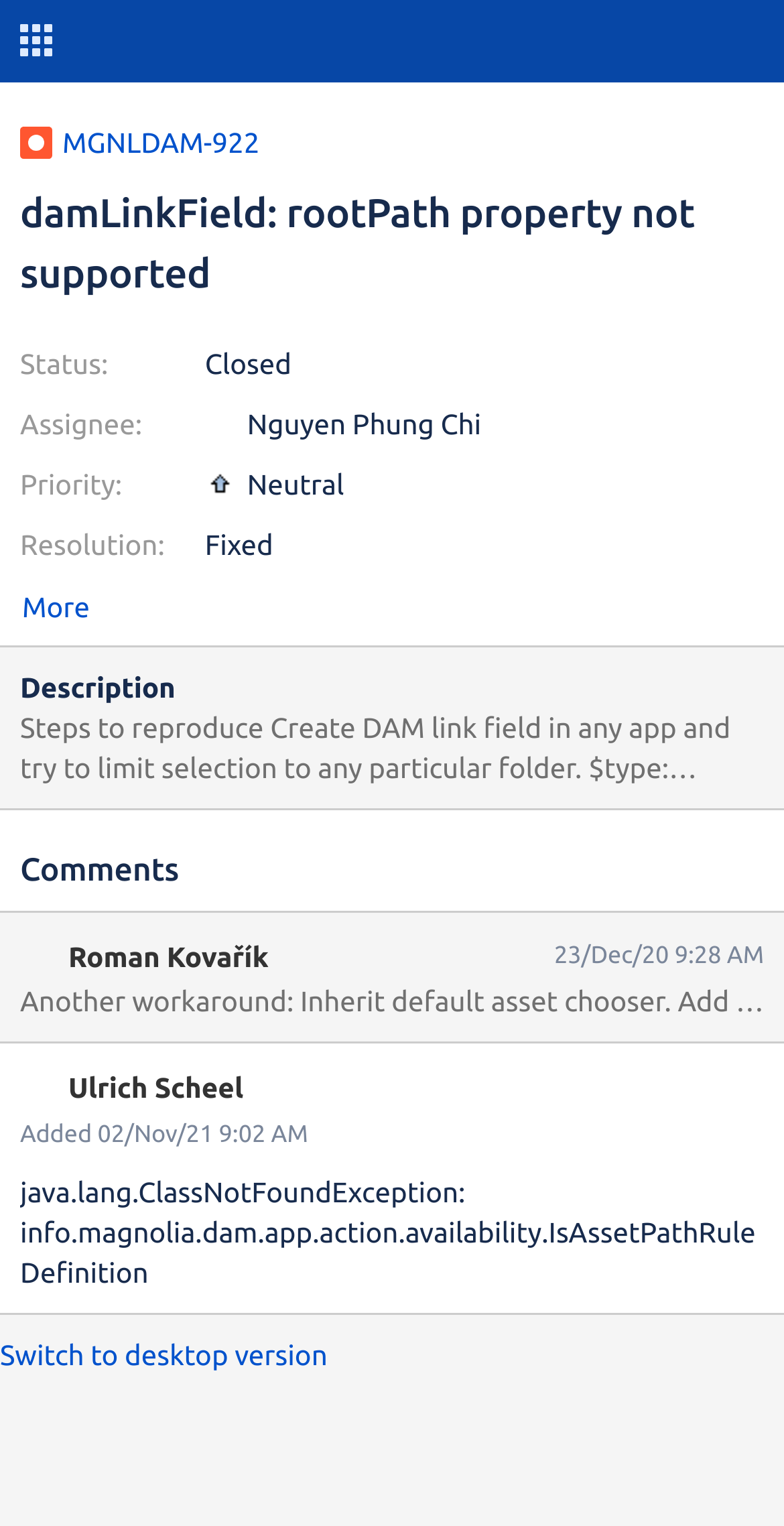What is the priority of this issue?
Carefully analyze the image and provide a thorough answer to the question.

I determined the answer by looking at the 'Priority:' label and its corresponding value 'Neutral' which is located below the issue title.